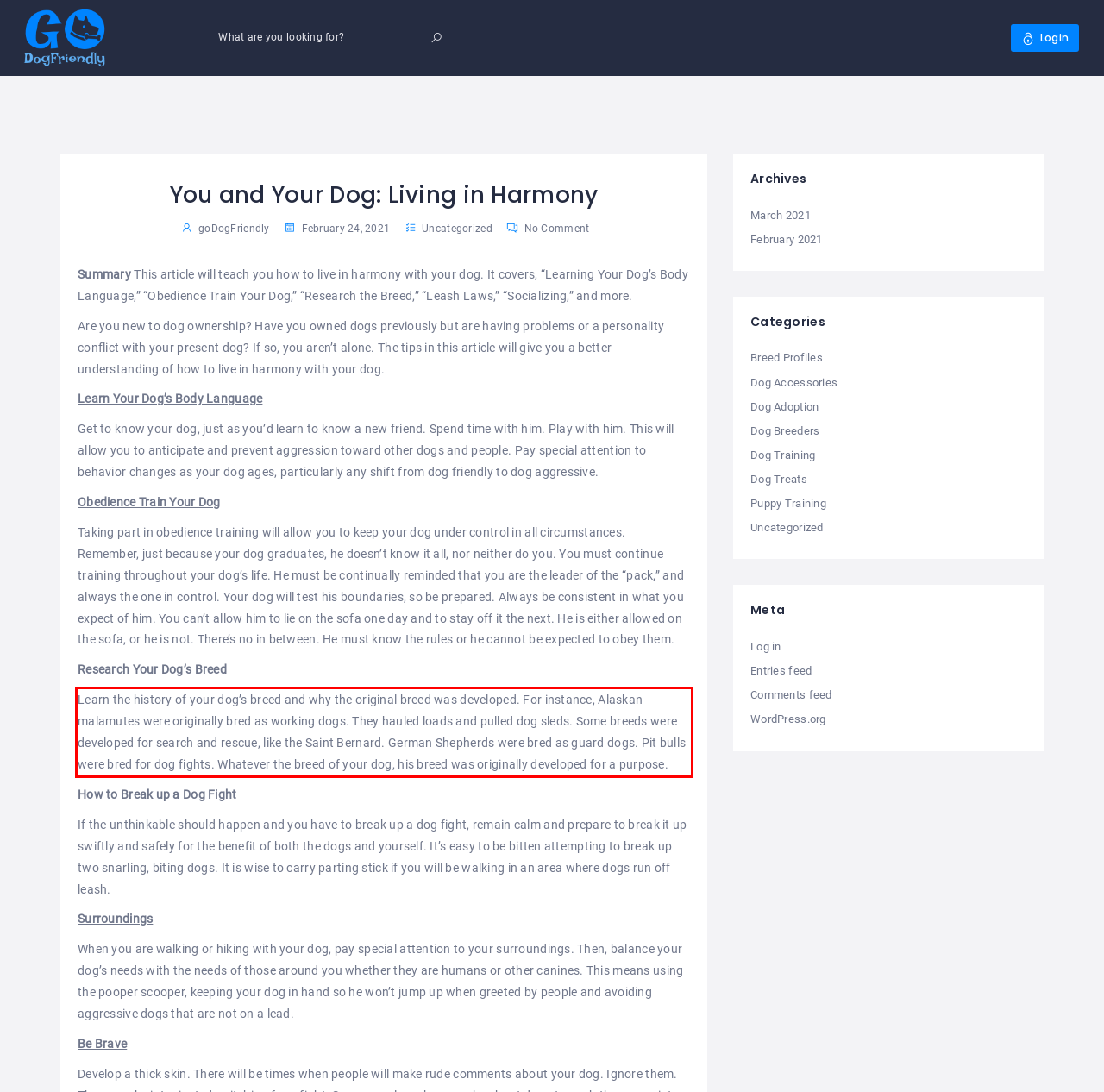Given a screenshot of a webpage, locate the red bounding box and extract the text it encloses.

Learn the history of your dog’s breed and why the original breed was developed. For instance, Alaskan malamutes were originally bred as working dogs. They hauled loads and pulled dog sleds. Some breeds were developed for search and rescue, like the Saint Bernard. German Shepherds were bred as guard dogs. Pit bulls were bred for dog fights. Whatever the breed of your dog, his breed was originally developed for a purpose.